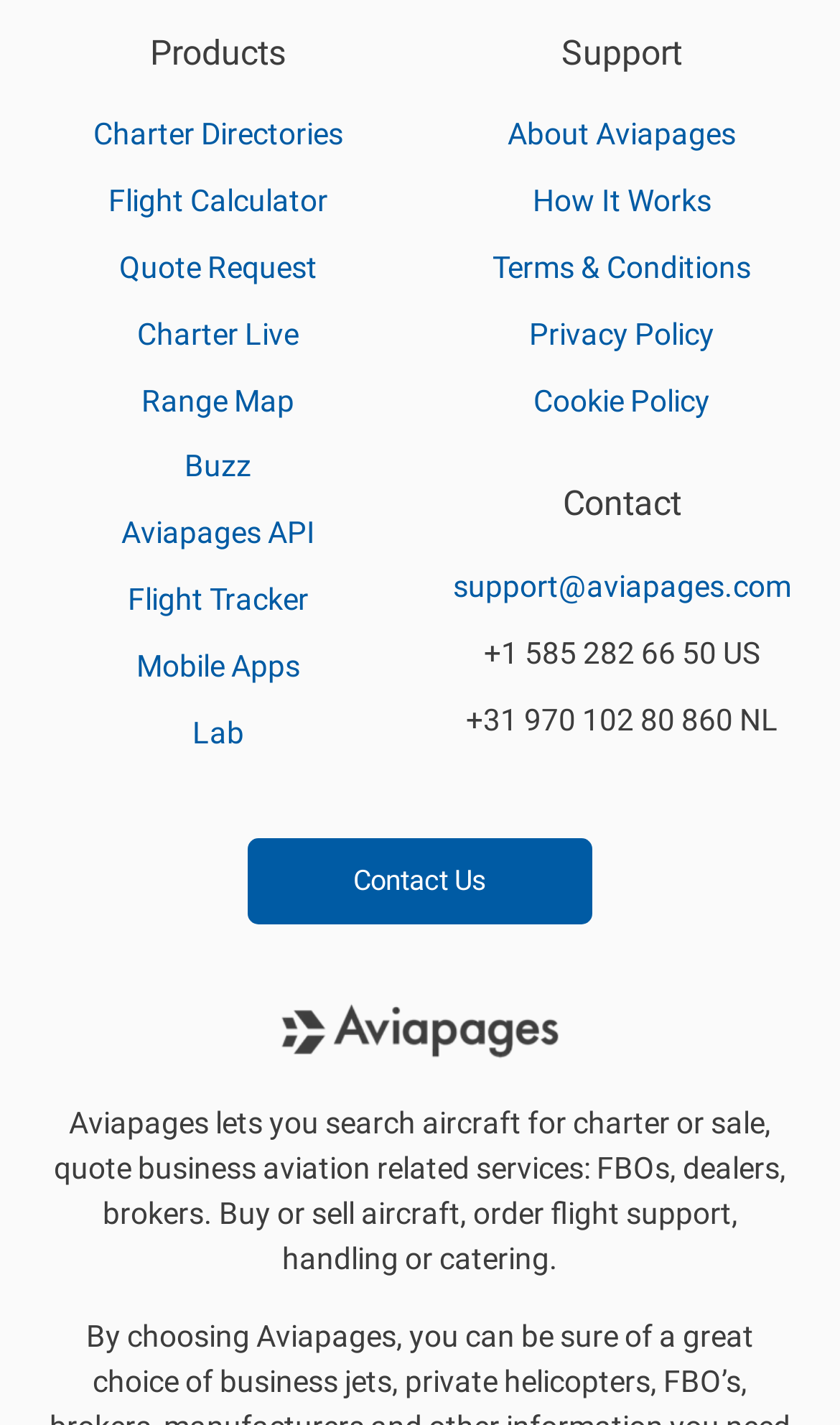Please find the bounding box coordinates of the section that needs to be clicked to achieve this instruction: "View charter directories".

[0.111, 0.082, 0.408, 0.106]